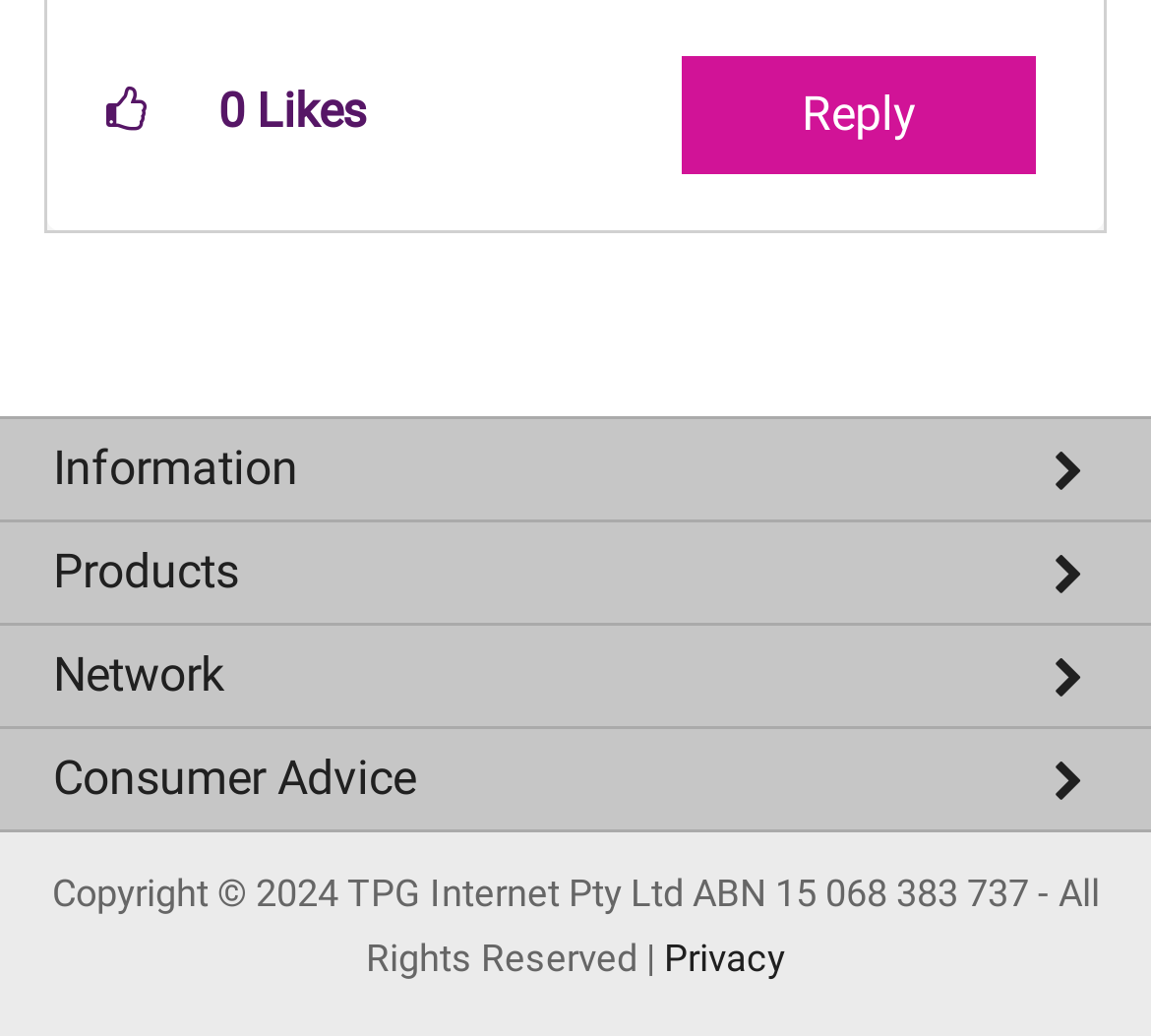Determine the coordinates of the bounding box for the clickable area needed to execute this instruction: "Learn about TPG".

[0.0, 0.505, 1.0, 0.595]